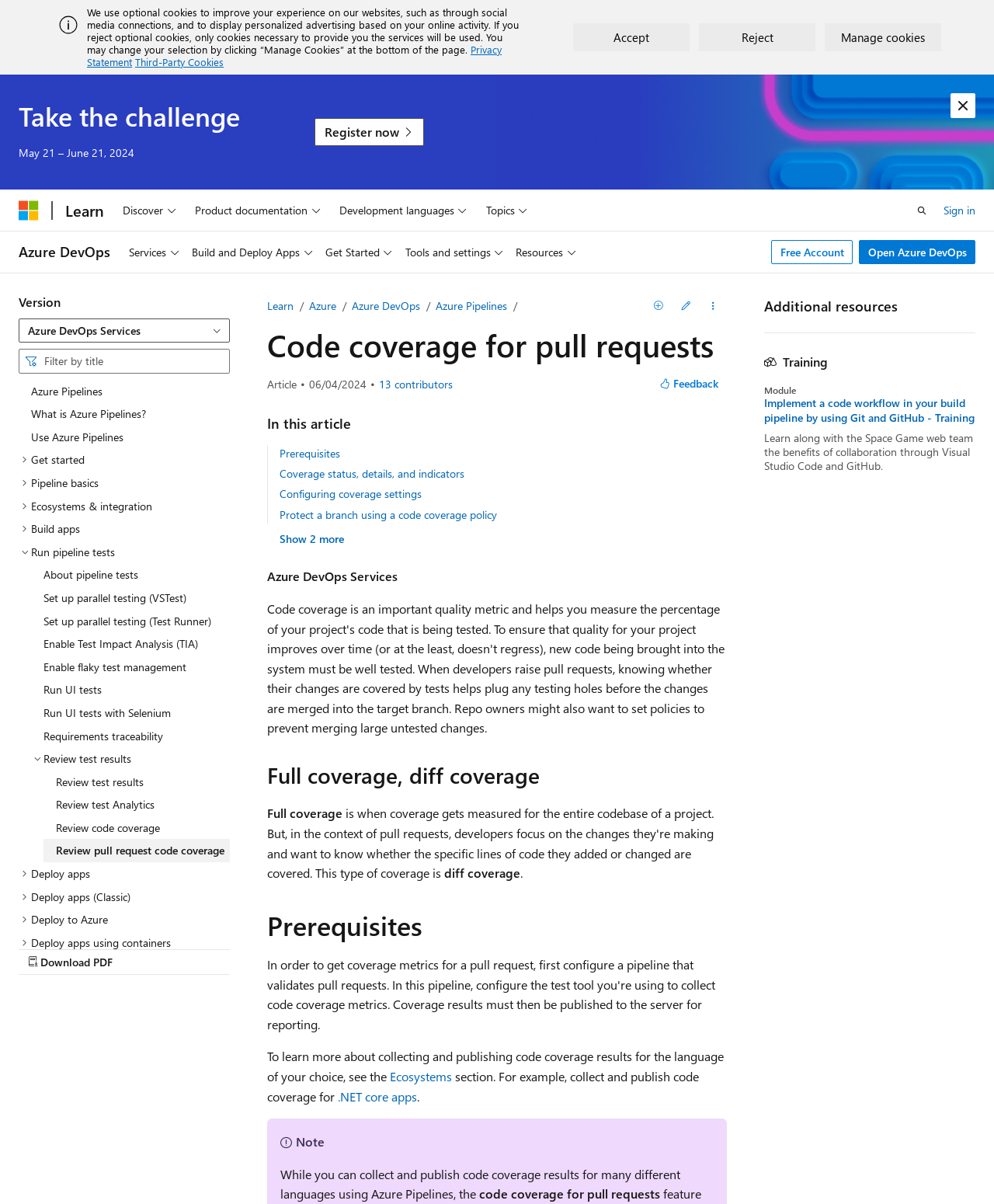Use a single word or phrase to respond to the question:
What is the purpose of the button 'Manage cookies'?

To manage cookies